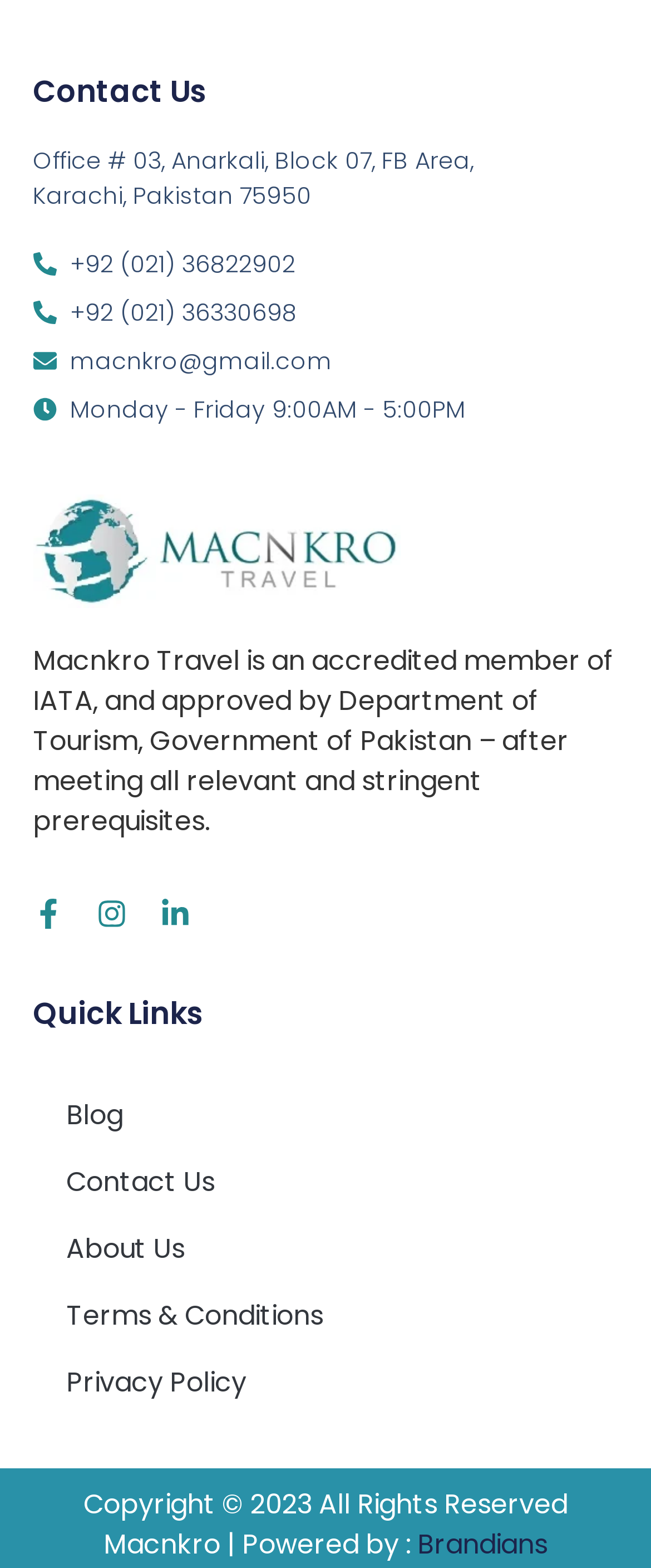Determine the bounding box coordinates of the target area to click to execute the following instruction: "View FAQs."

None